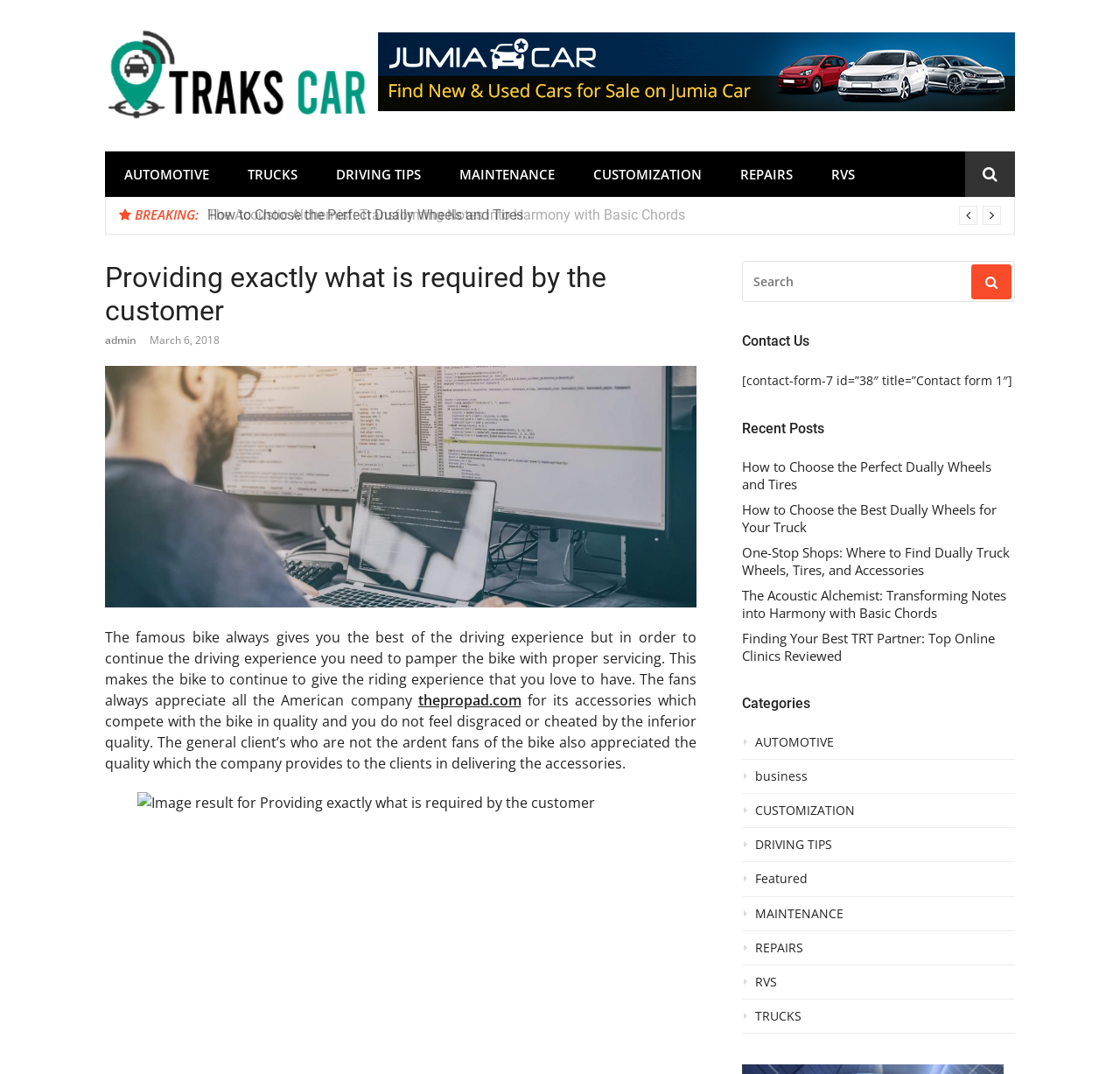Please determine the bounding box coordinates for the element that should be clicked to follow these instructions: "Skip to main content".

None